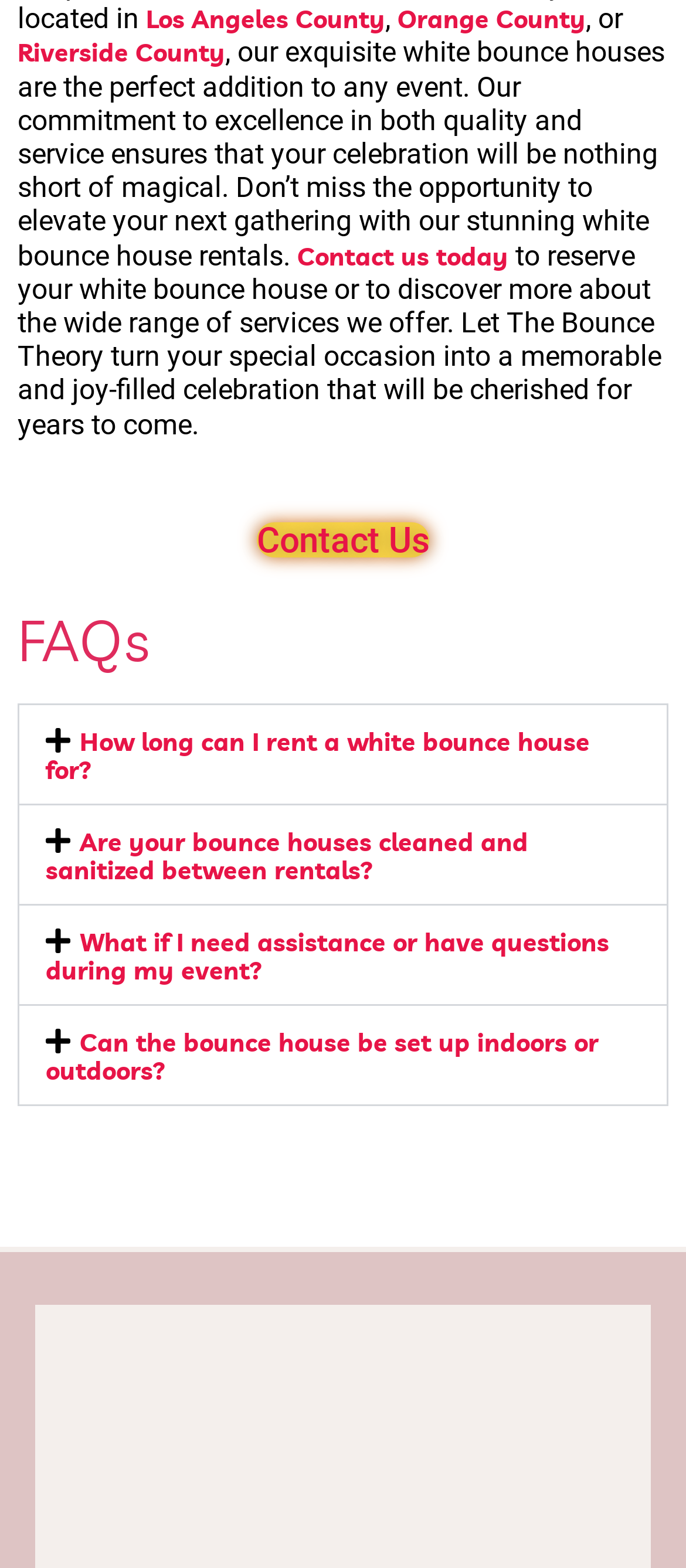Extract the bounding box coordinates for the described element: "Riverside County". The coordinates should be represented as four float numbers between 0 and 1: [left, top, right, bottom].

[0.026, 0.024, 0.328, 0.044]